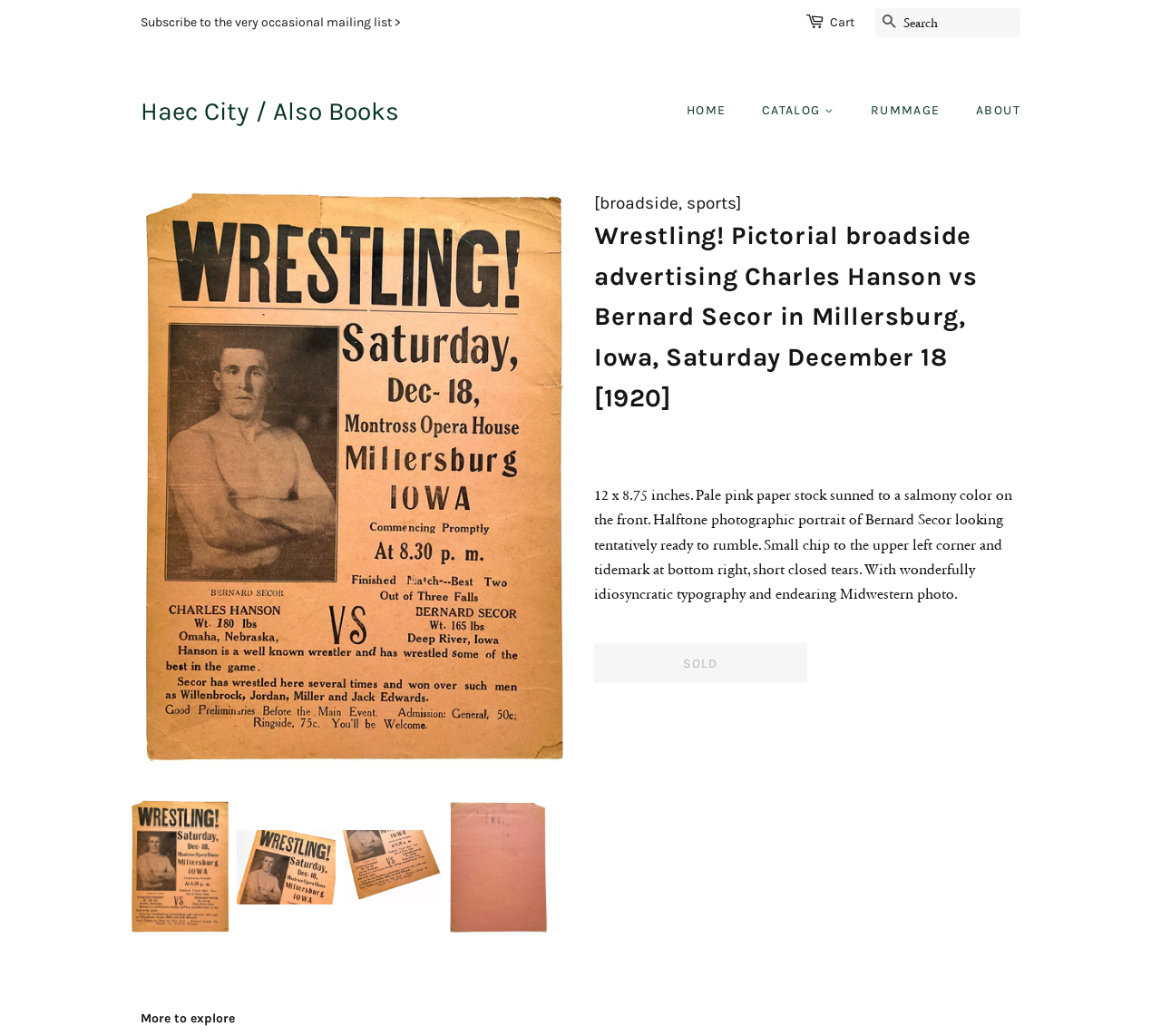Provide a thorough description of the webpage you see.

This webpage appears to be an online catalog or store selling a vintage broadside advertising a wrestling match between Charles Hanson and Bernard Secor. 

At the top of the page, there are several links and a search bar, including a link to subscribe to a mailing list, a cart link, and a search box with a "SEARCH" button. Below this, there is a header section with links to the website's home page, catalog, collections, books, objects, images, and all items. 

The main content of the page is focused on the broadside, with a large image of the item taking up most of the left side of the page. There are multiple links to the same item, each with a smaller version of the image, scattered throughout the page. 

Below the main image, there is a heading with the title of the broadside, followed by a description of the item, including its size, condition, and features. The description is quite detailed, mentioning the paper stock, typography, and even a small chip and tidemark on the item. 

To the right of the description, there is a "SOLD" button, indicating that the item is no longer available for purchase. 

At the very bottom of the page, there is a horizontal separator, followed by a heading that reads "More to explore."